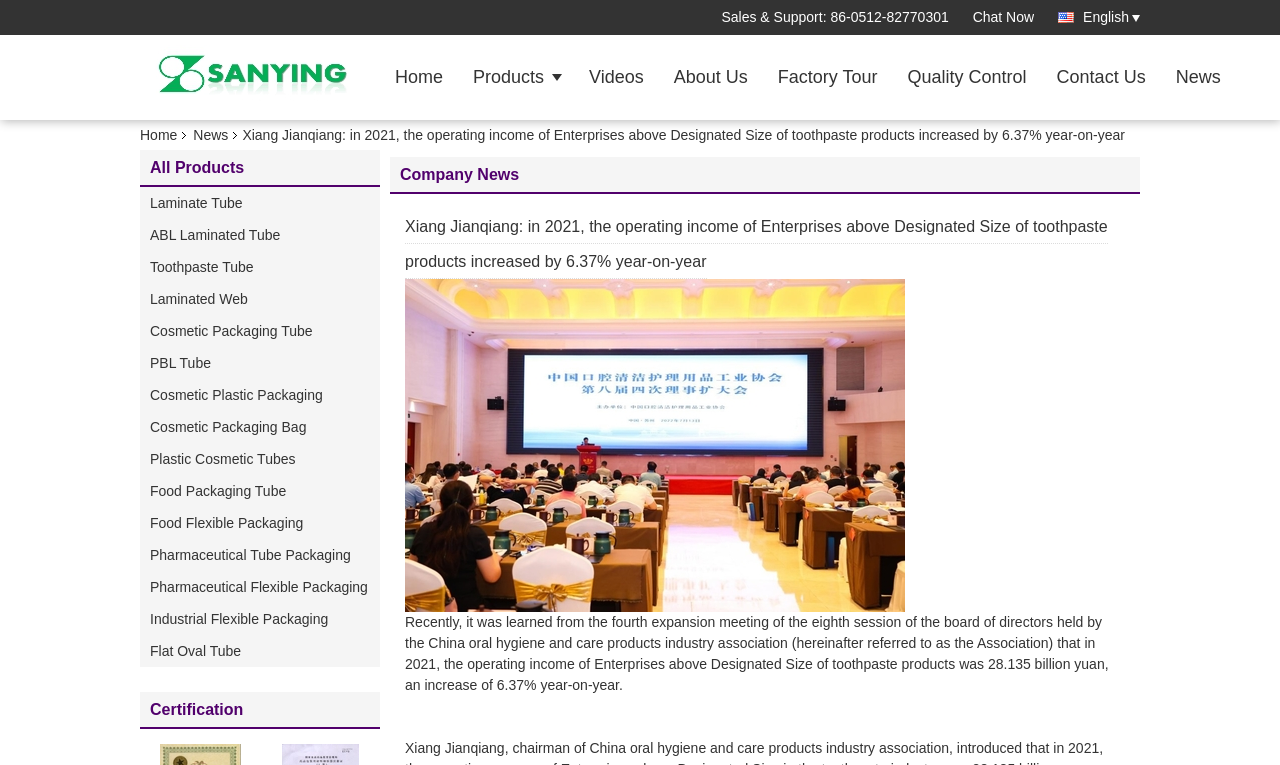Please identify the bounding box coordinates of the region to click in order to complete the given instruction: "Learn about Laminate Tube". The coordinates should be four float numbers between 0 and 1, i.e., [left, top, right, bottom].

[0.109, 0.244, 0.297, 0.286]